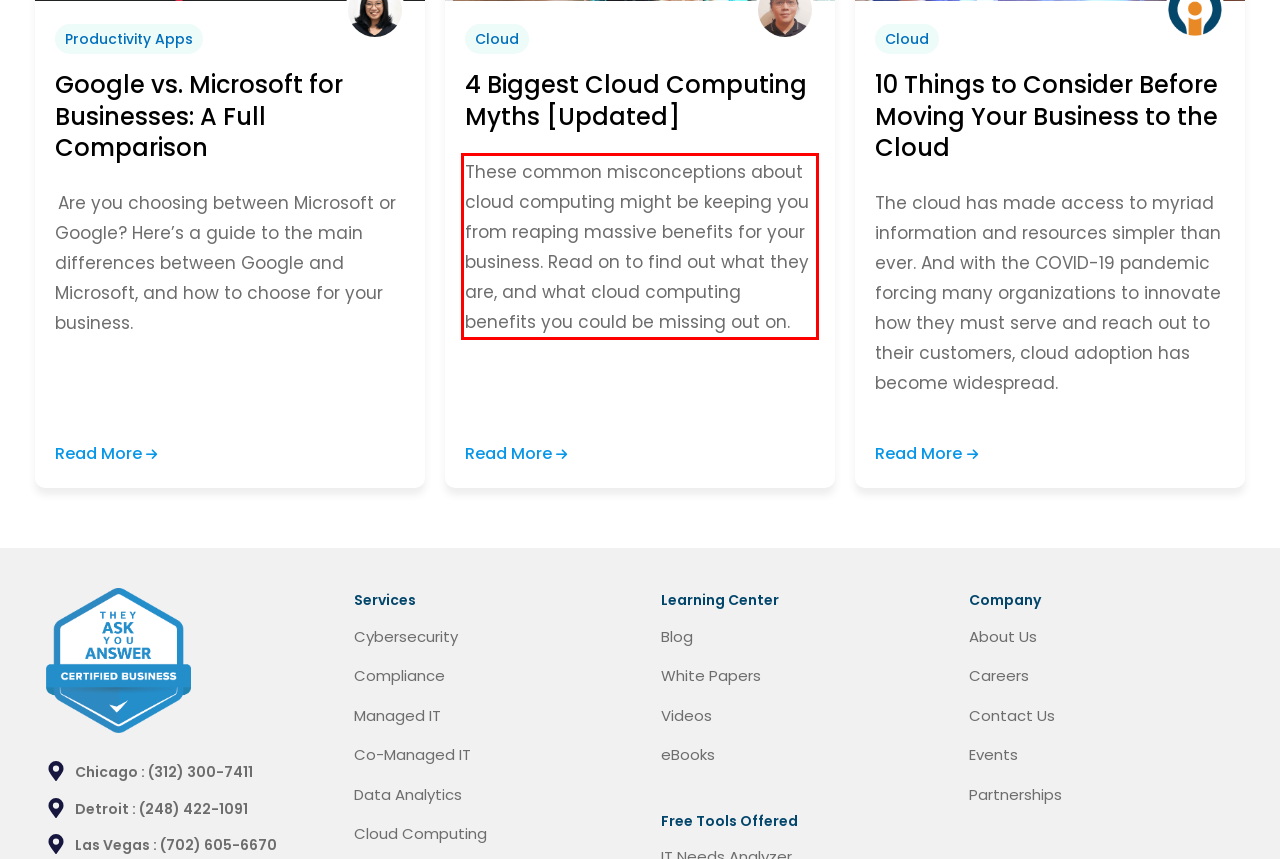Please recognize and transcribe the text located inside the red bounding box in the webpage image.

These common misconceptions about cloud computing might be keeping you from reaping massive benefits for your business. Read on to find out what they are, and what cloud computing benefits you could be missing out on.